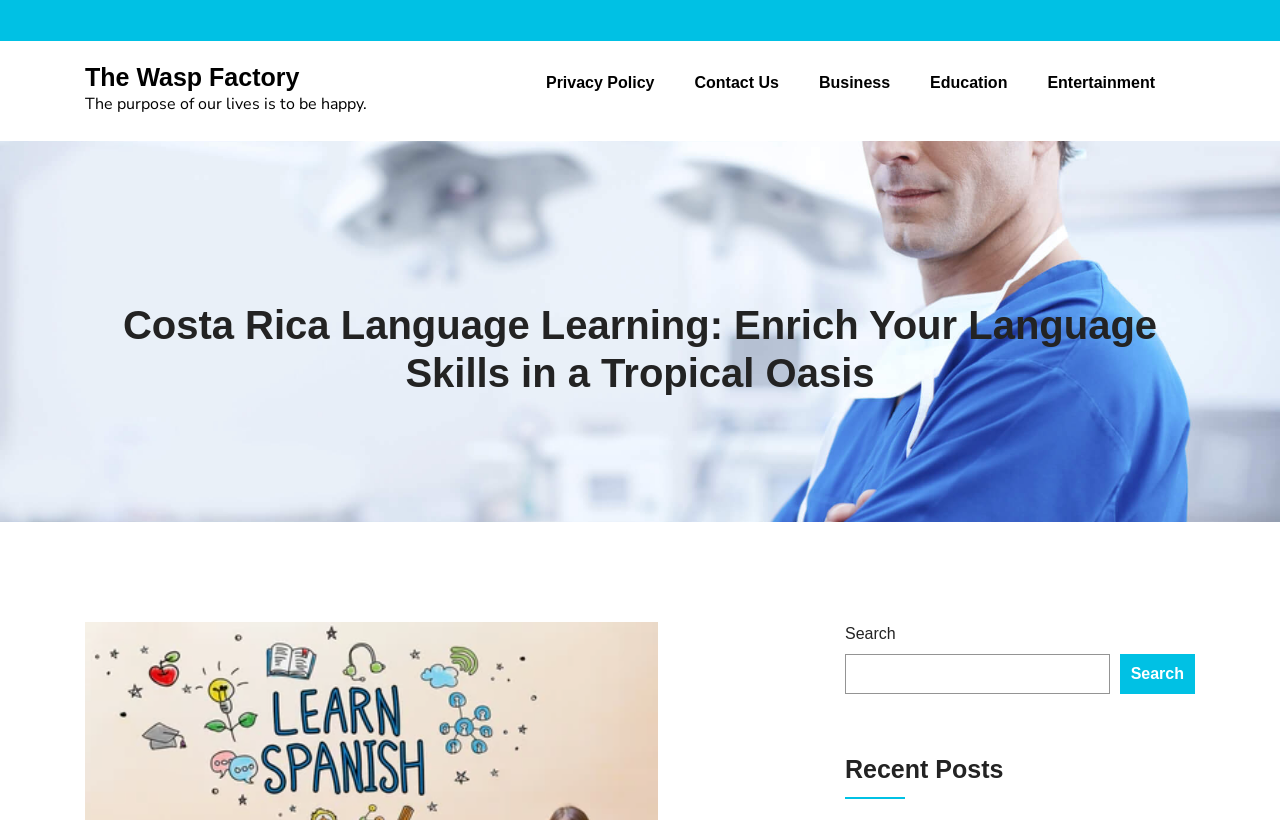How many links are associated with the heading 'The Wasp Factory'?
Look at the image and respond with a one-word or short phrase answer.

1